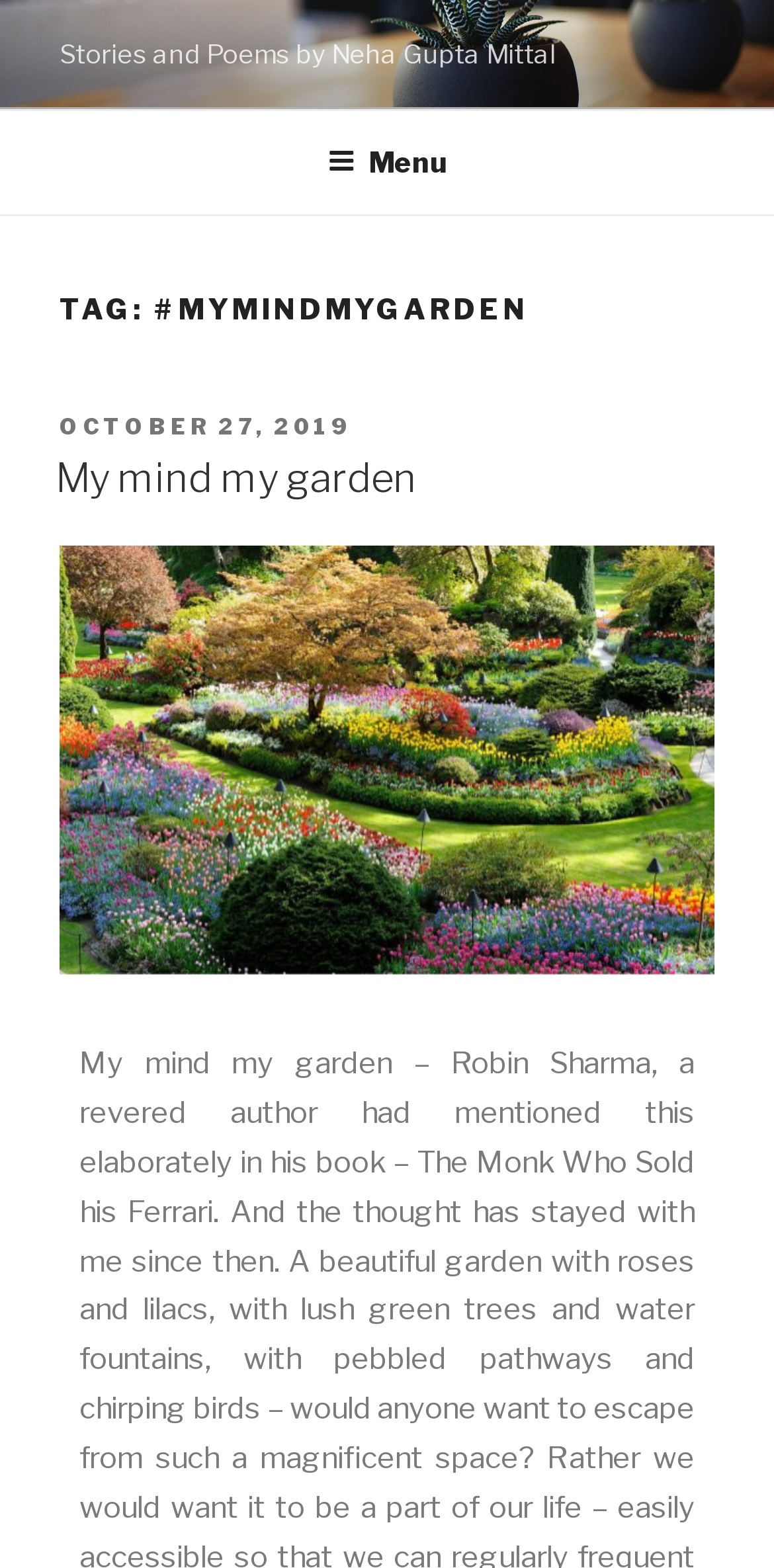Please provide a comprehensive response to the question below by analyzing the image: 
What is the title of the poem?

The title of the poem can be found in the heading element 'My mind my garden' which is a child of the header element 'TAG: #MYMINDMYGARDEN'.